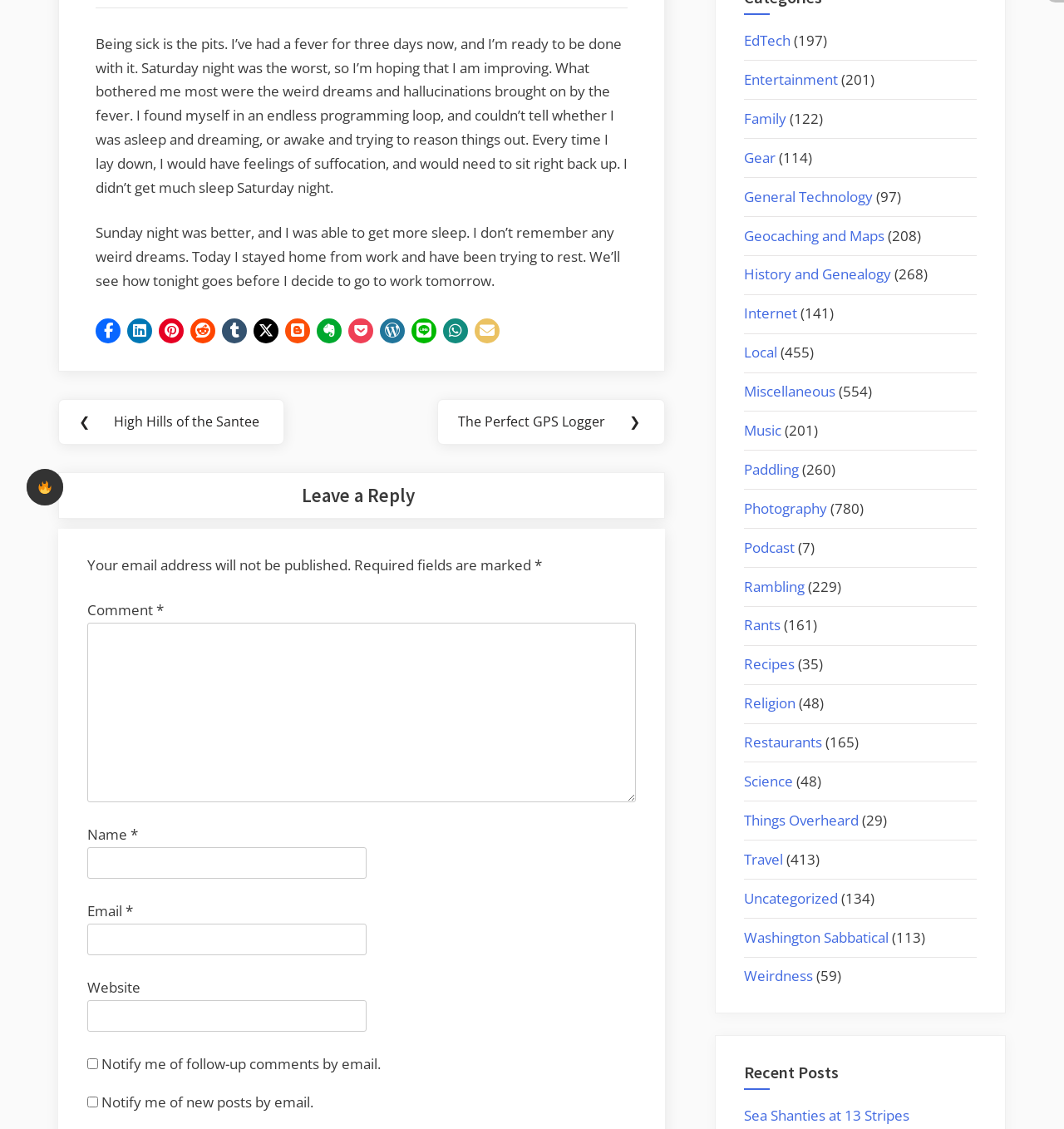Given the following UI element description: "As I Lay Dying", find the bounding box coordinates in the webpage screenshot.

None